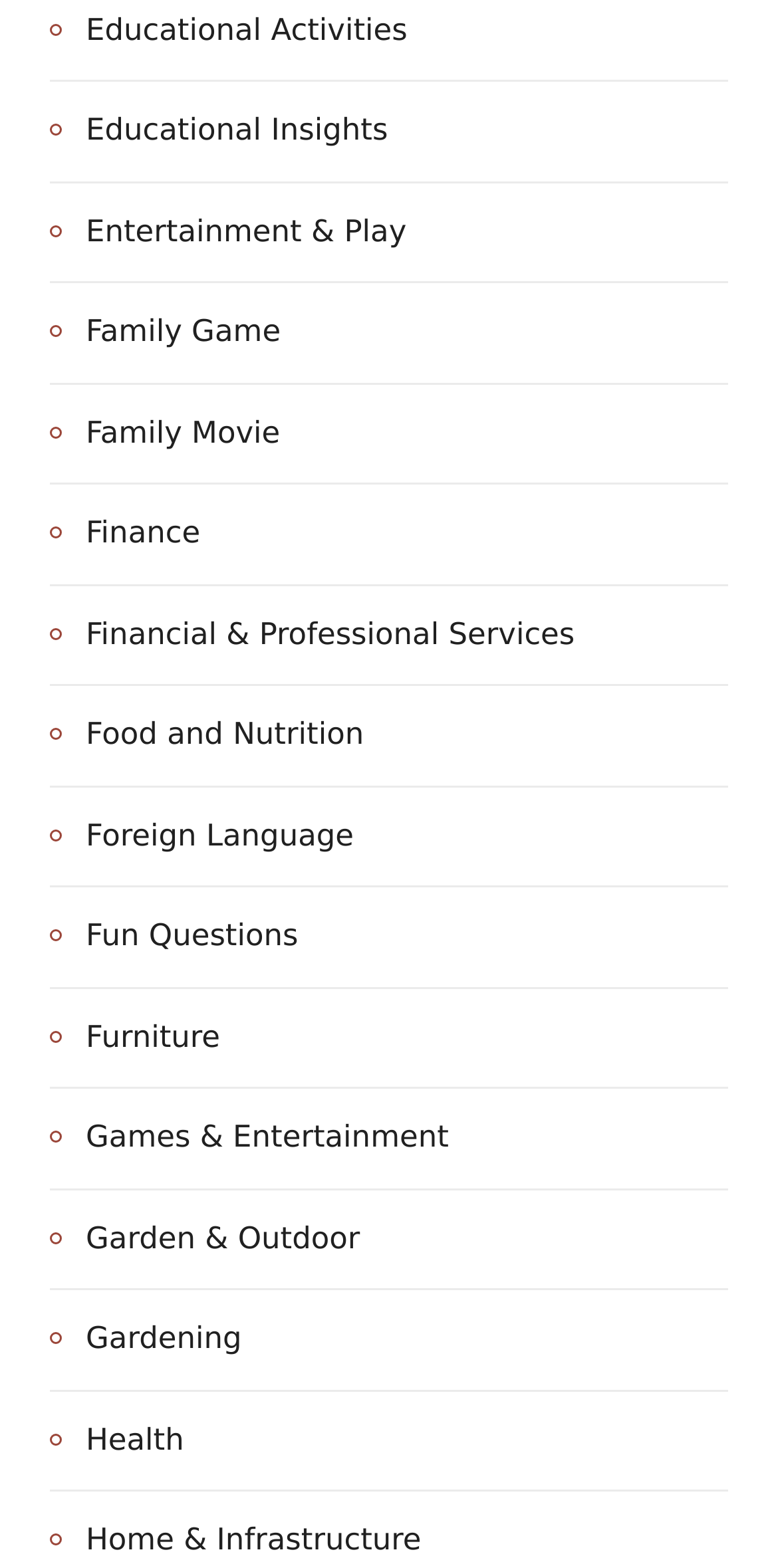Specify the bounding box coordinates of the area to click in order to execute this command: 'Explore Educational Activities'. The coordinates should consist of four float numbers ranging from 0 to 1, and should be formatted as [left, top, right, bottom].

[0.064, 0.003, 0.524, 0.036]